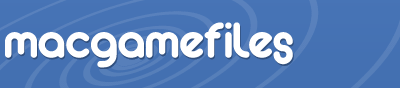Create a vivid and detailed description of the image.

The image displays the logo of "Mac Game Files," featuring a playful and colorful design. Against a solid blue background, the text "macgamefiles" is styled in a bold, rounded font, highlighting the platform's focus on providing various downloadable games specifically for Mac users. This logo encapsulates the site's identity as a resource for game demos, shareware, and other gaming tools, inviting users to explore their extensive library of Mac-compatible games. The visual design emphasizes accessibility and fun, aligning with the gaming experience the site aims to deliver.